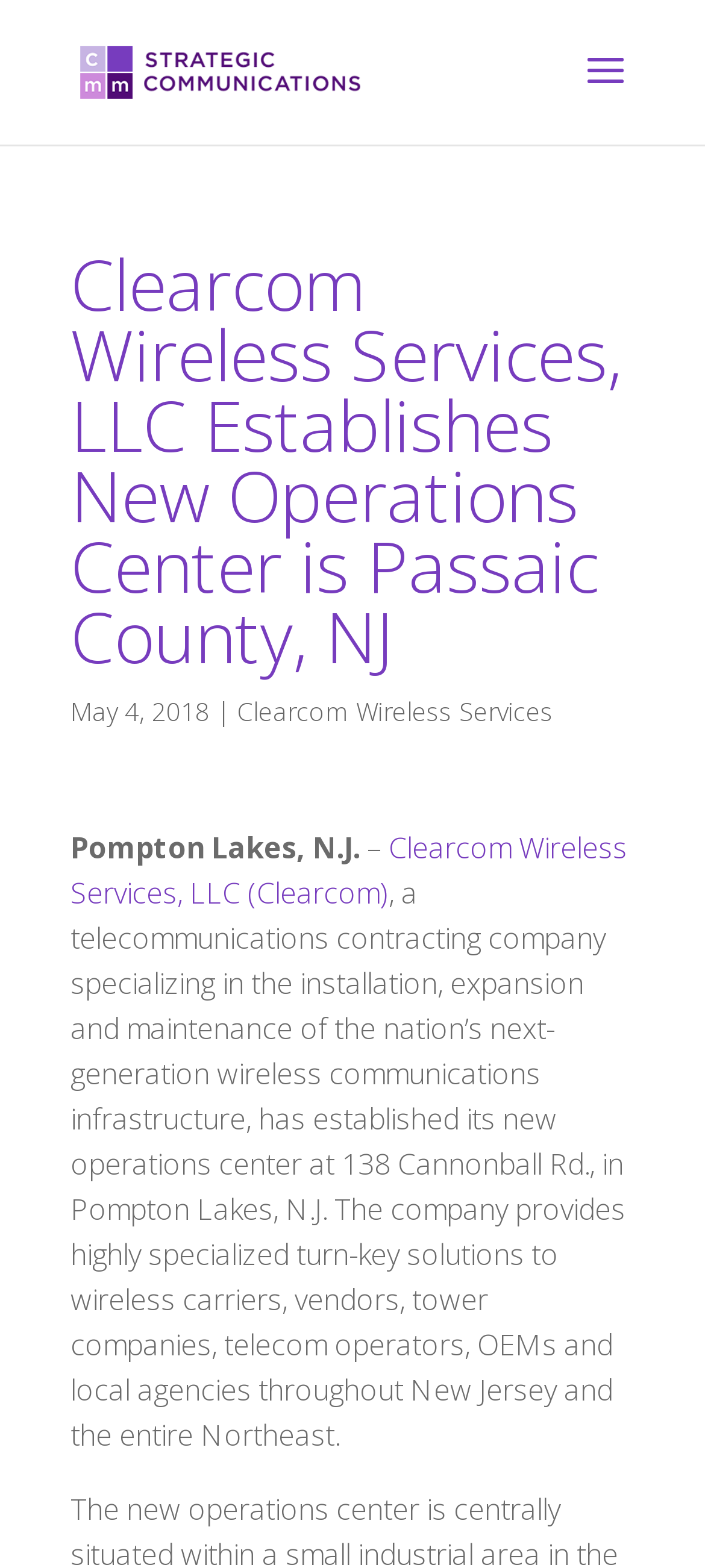Where is Clearcom Wireless Services, LLC's new operations center located?
Please answer the question with as much detail and depth as you can.

I found the answer by looking at the text that describes the company's new operations center. The text mentions '138 Cannonball Rd., in Pompton Lakes, N.J.' which indicates the location of the new operations center.